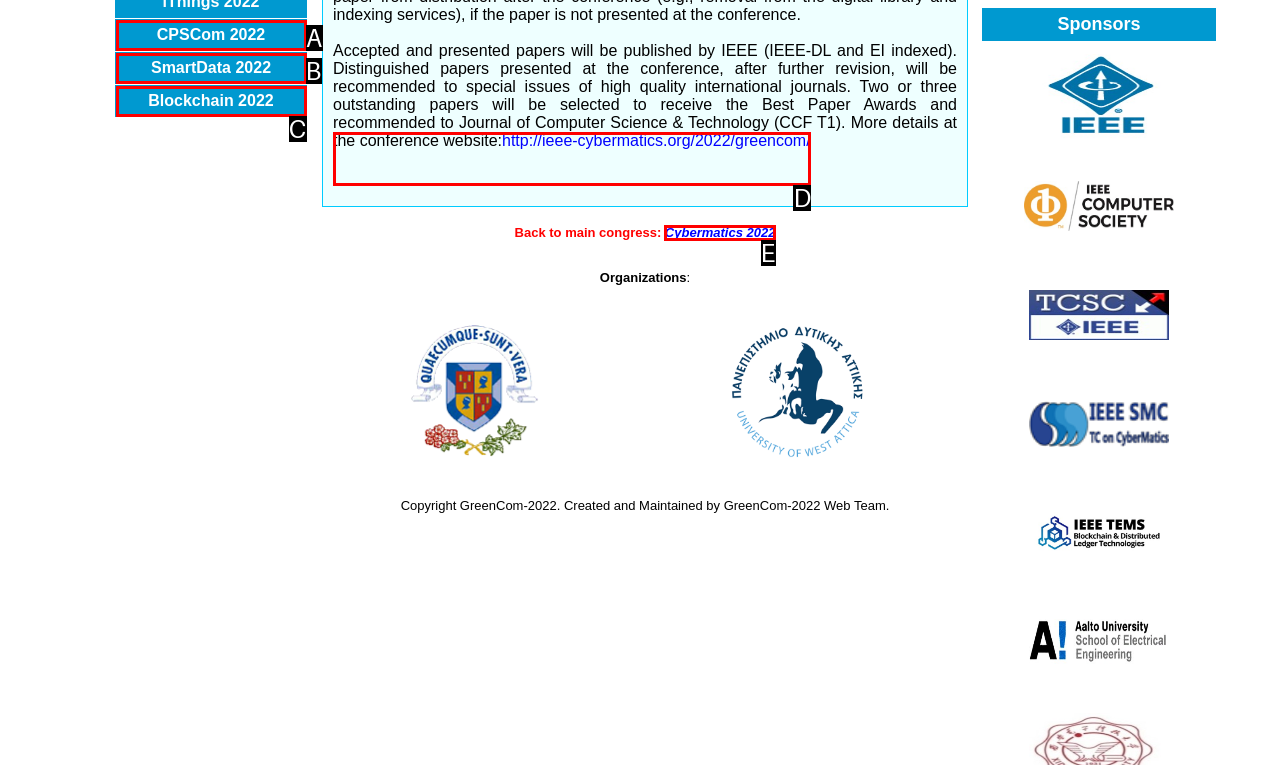Identify the HTML element that corresponds to the description: http://ieee-cybermatics.org/2022/greencom/ Provide the letter of the correct option directly.

D